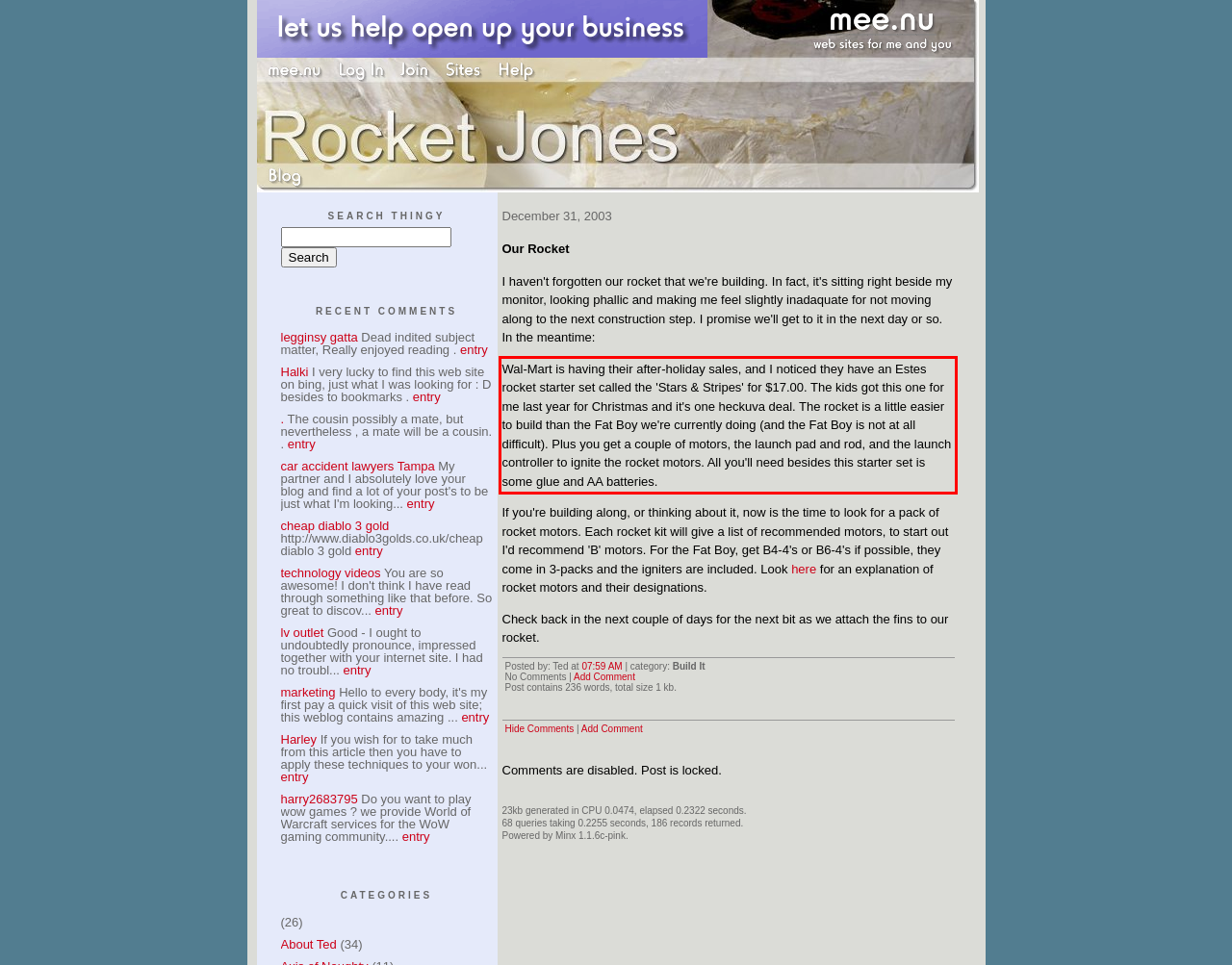Given a screenshot of a webpage with a red bounding box, please identify and retrieve the text inside the red rectangle.

Wal-Mart is having their after-holiday sales, and I noticed they have an Estes rocket starter set called the 'Stars & Stripes' for $17.00. The kids got this one for me last year for Christmas and it's one heckuva deal. The rocket is a little easier to build than the Fat Boy we're currently doing (and the Fat Boy is not at all difficult). Plus you get a couple of motors, the launch pad and rod, and the launch controller to ignite the rocket motors. All you'll need besides this starter set is some glue and AA batteries.